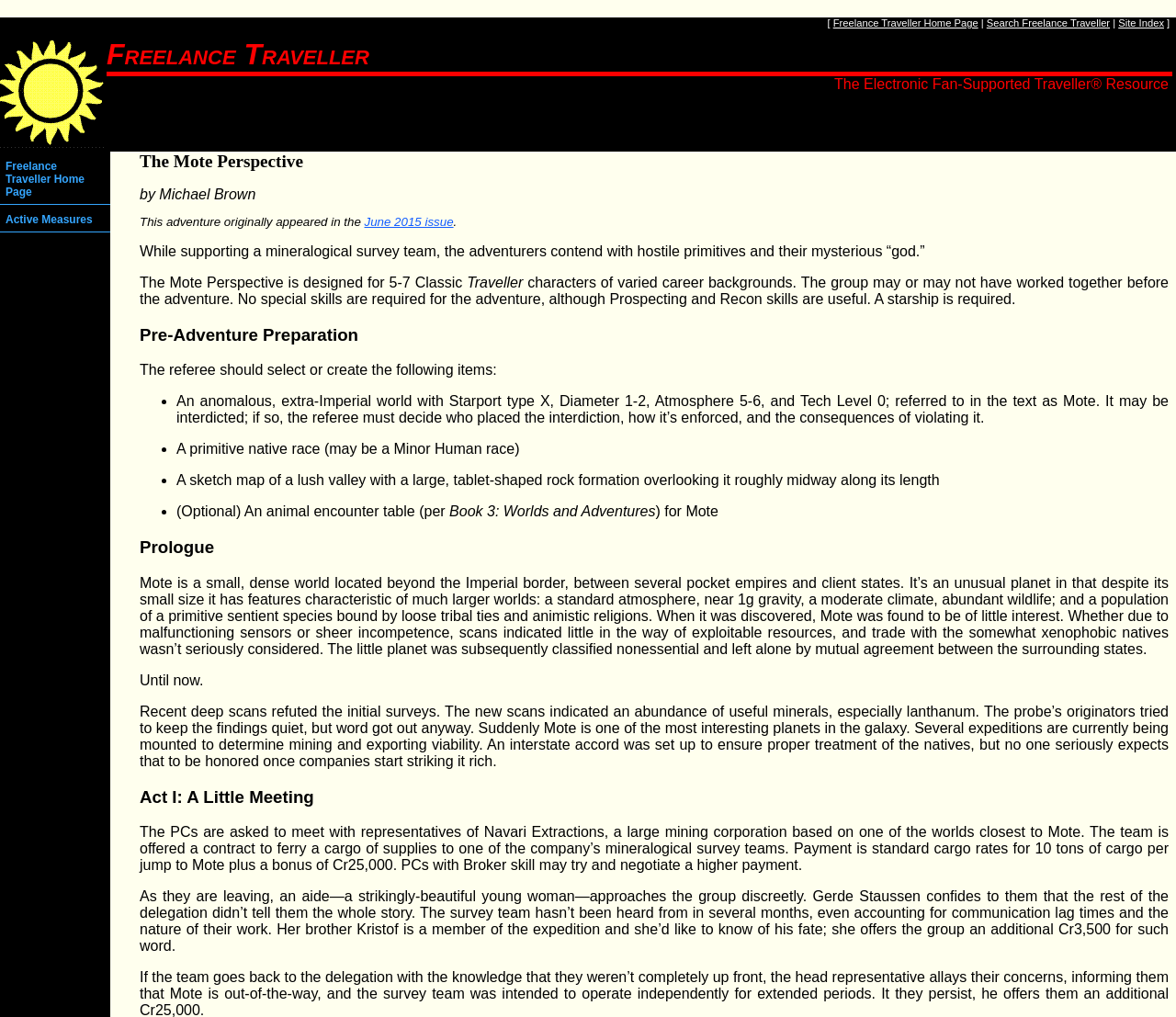Answer with a single word or phrase: 
What is the required number of players for the adventure?

5-7